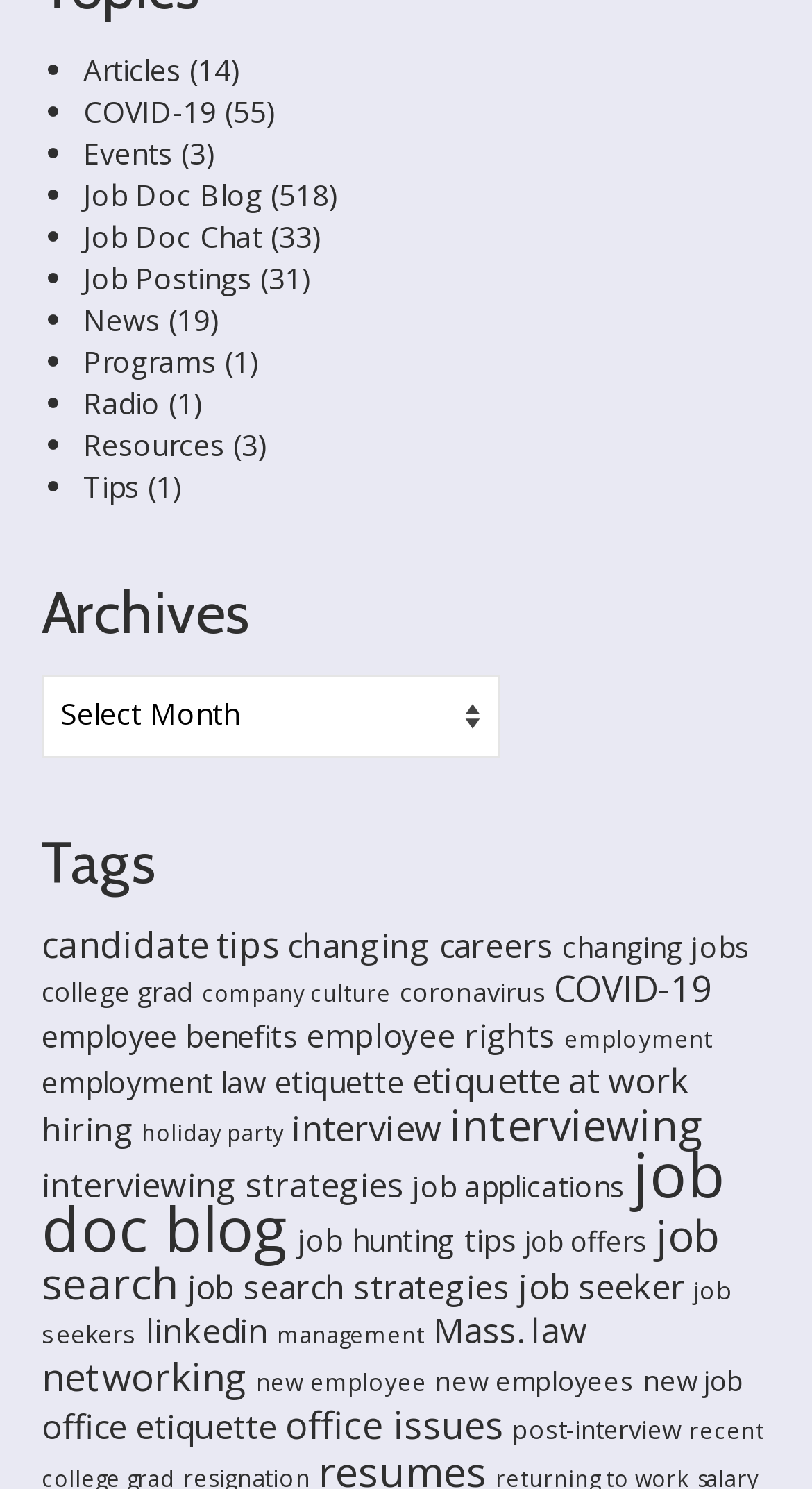Find and indicate the bounding box coordinates of the region you should select to follow the given instruction: "Click on 'candidate tips'".

[0.051, 0.618, 0.344, 0.65]